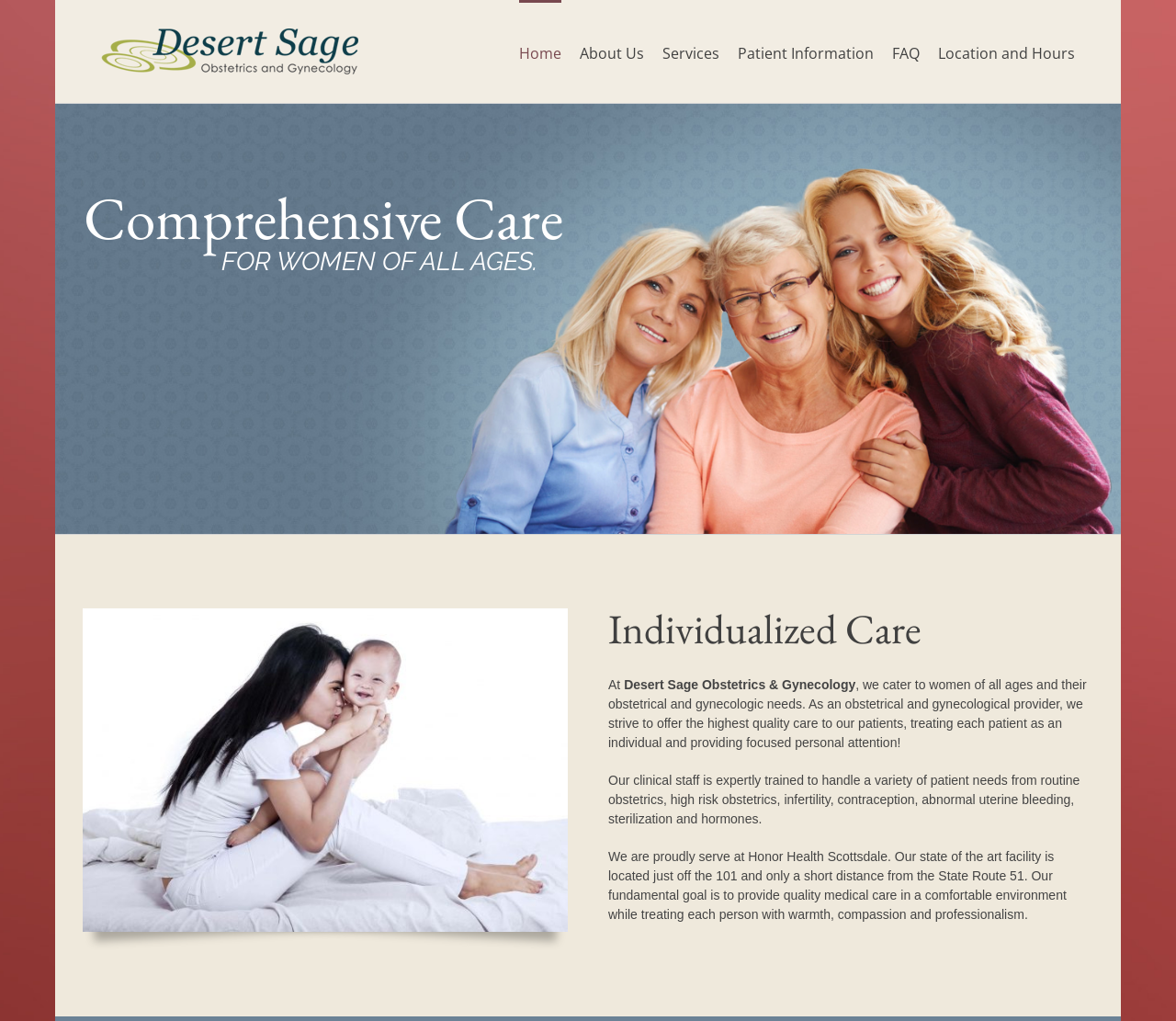Given the element description, predict the bounding box coordinates in the format (top-left x, top-left y, bottom-right x, bottom-right y), using floating point numbers between 0 and 1: Silicon Full Rotating Hose

None